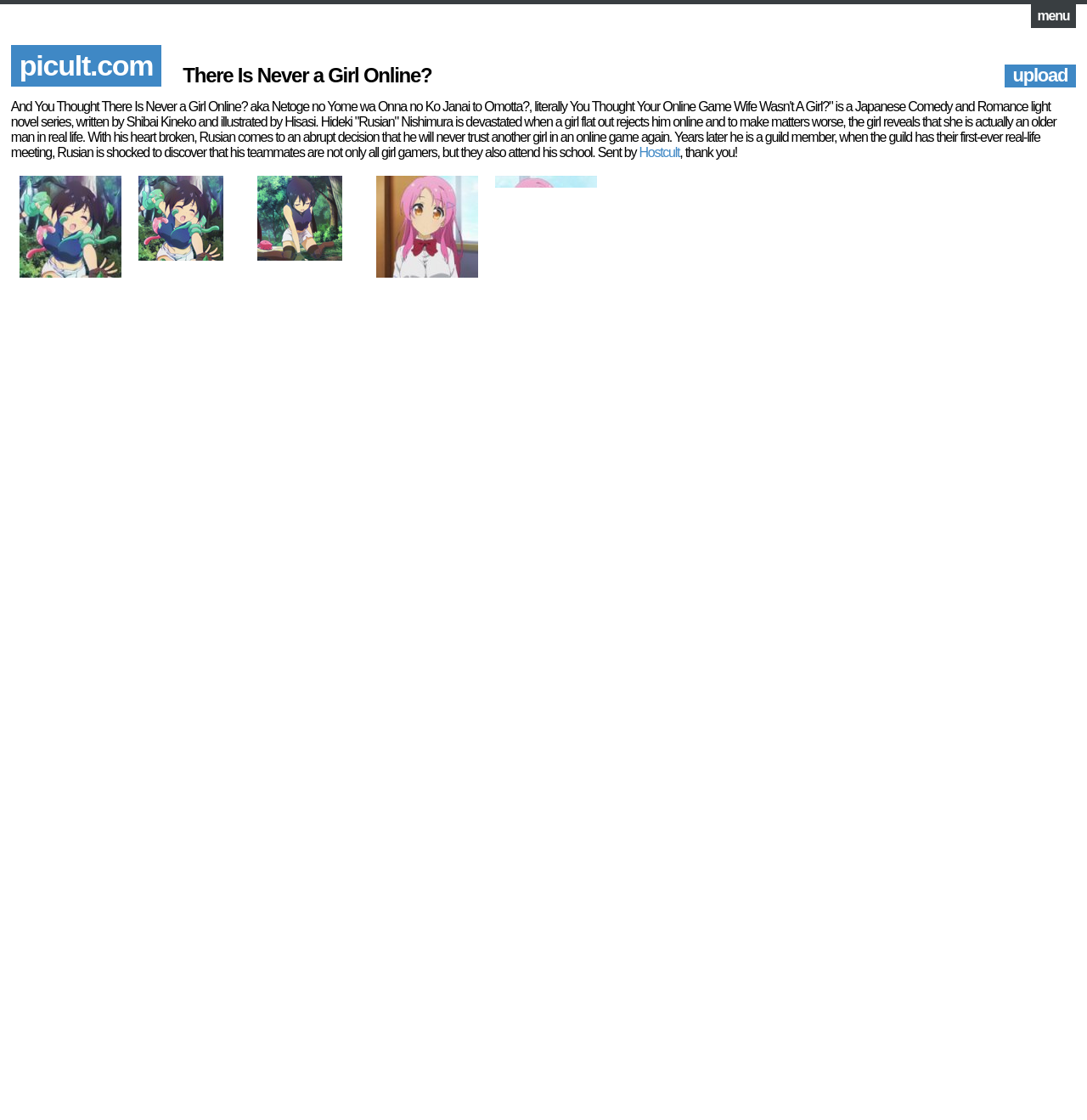Please determine the bounding box coordinates of the clickable area required to carry out the following instruction: "read the description of There Is Never a Girl Online?". The coordinates must be four float numbers between 0 and 1, represented as [left, top, right, bottom].

[0.01, 0.089, 0.972, 0.143]